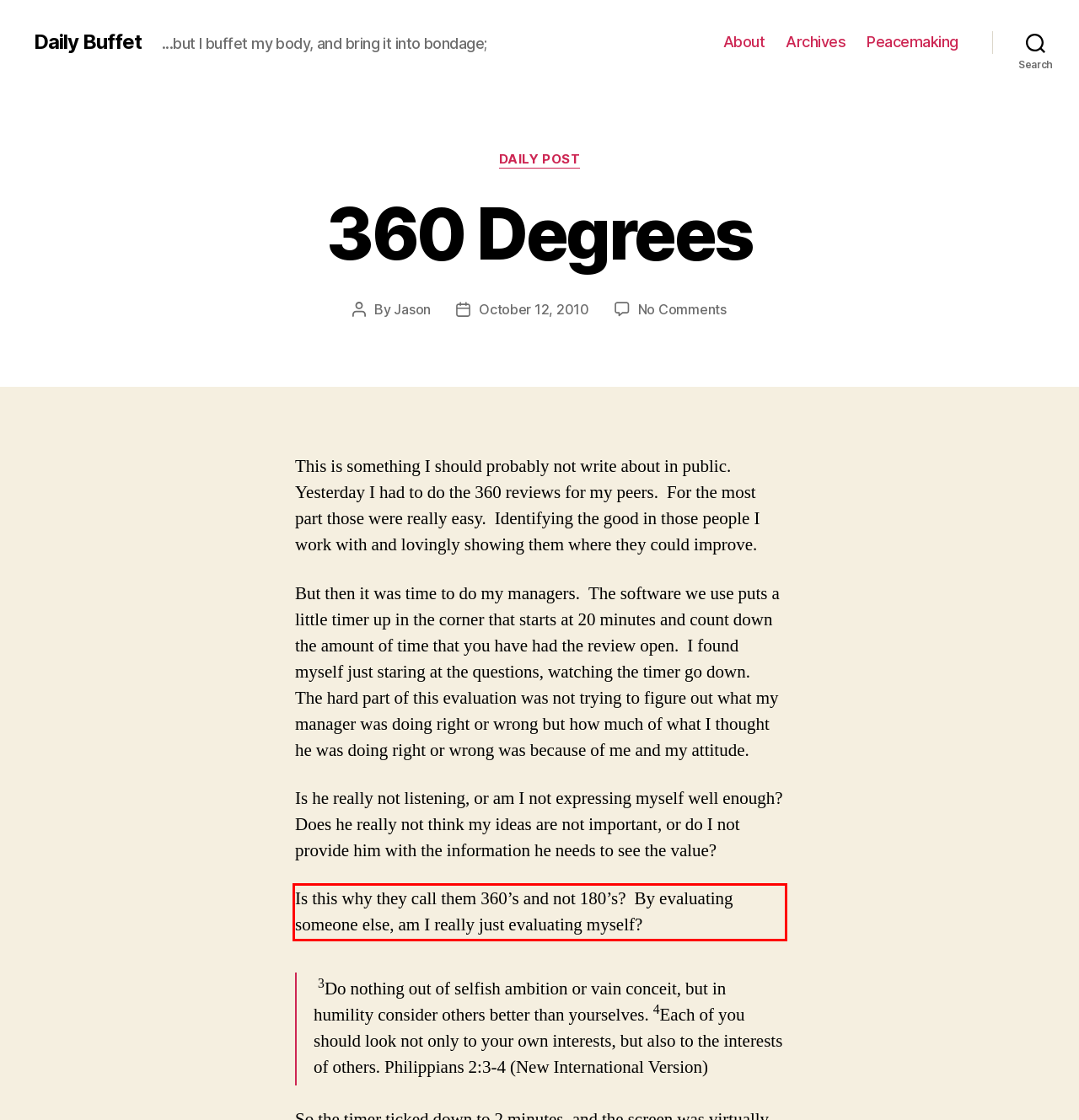Please identify and extract the text from the UI element that is surrounded by a red bounding box in the provided webpage screenshot.

Is this why they call them 360’s and not 180’s? By evaluating someone else, am I really just evaluating myself?